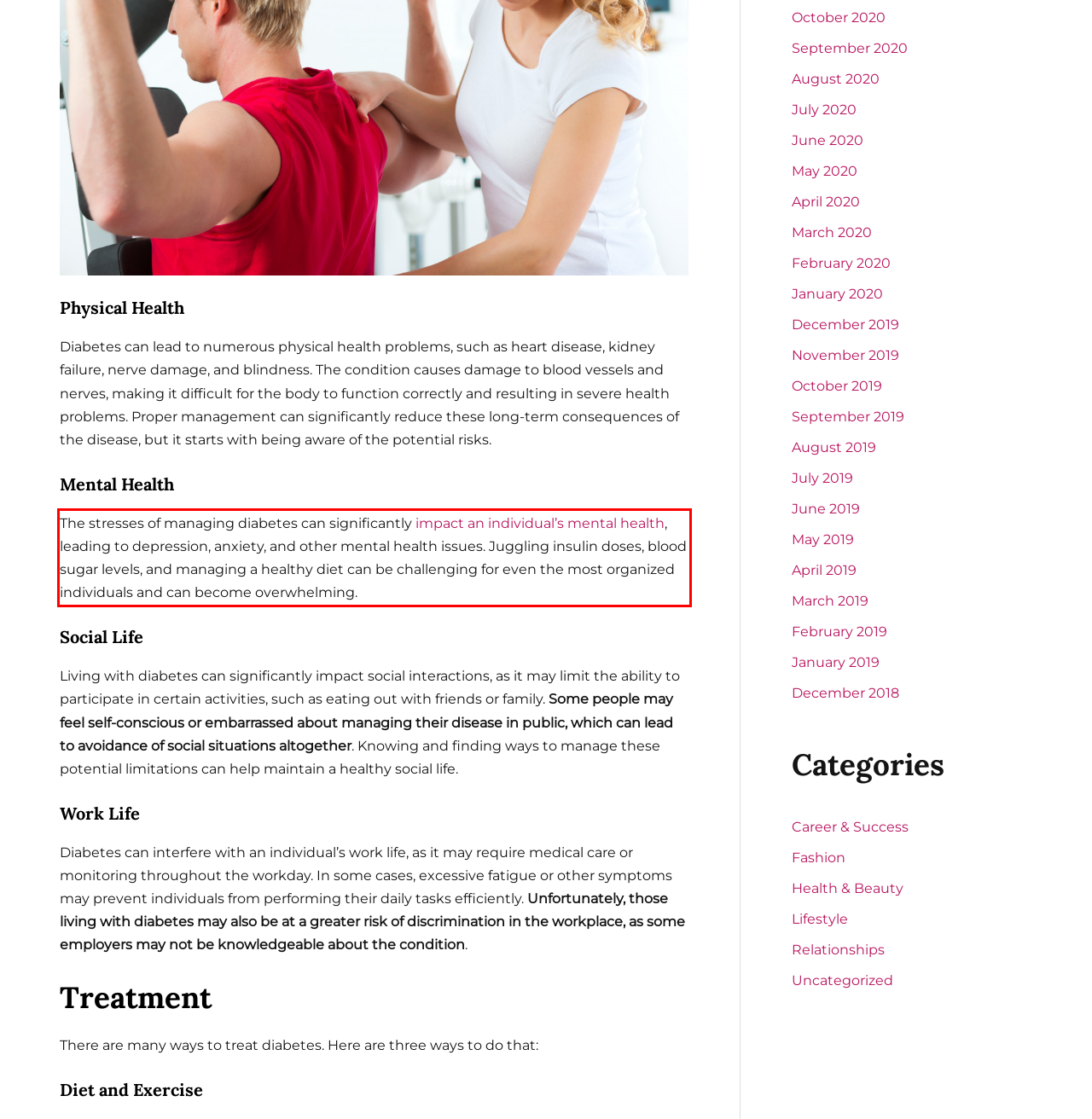Review the screenshot of the webpage and recognize the text inside the red rectangle bounding box. Provide the extracted text content.

The stresses of managing diabetes can significantly impact an individual’s mental health, leading to depression, anxiety, and other mental health issues. Juggling insulin doses, blood sugar levels, and managing a healthy diet can be challenging for even the most organized individuals and can become overwhelming.